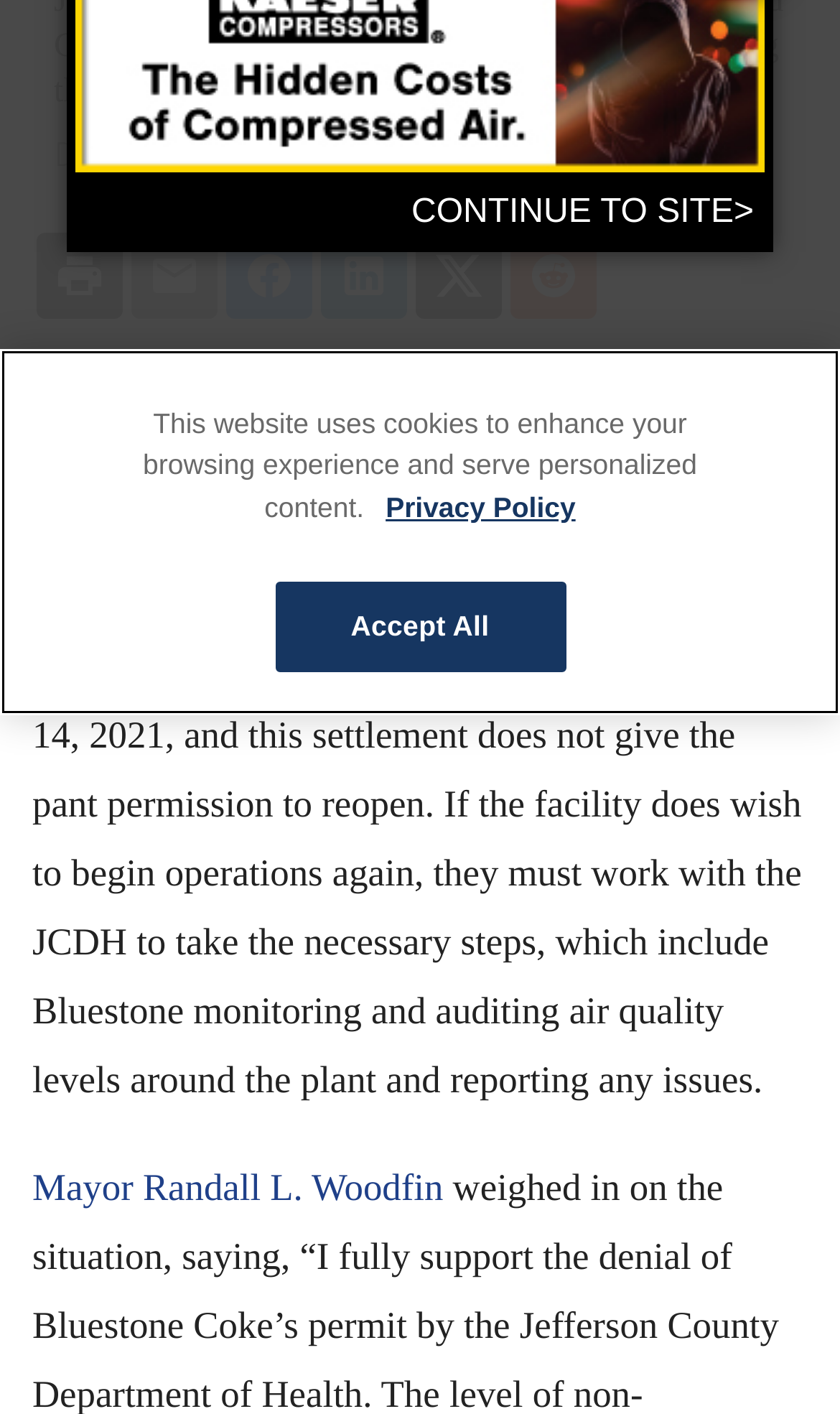Predict the bounding box of the UI element based on this description: "Issue Archive".

[0.0, 0.369, 0.082, 0.421]